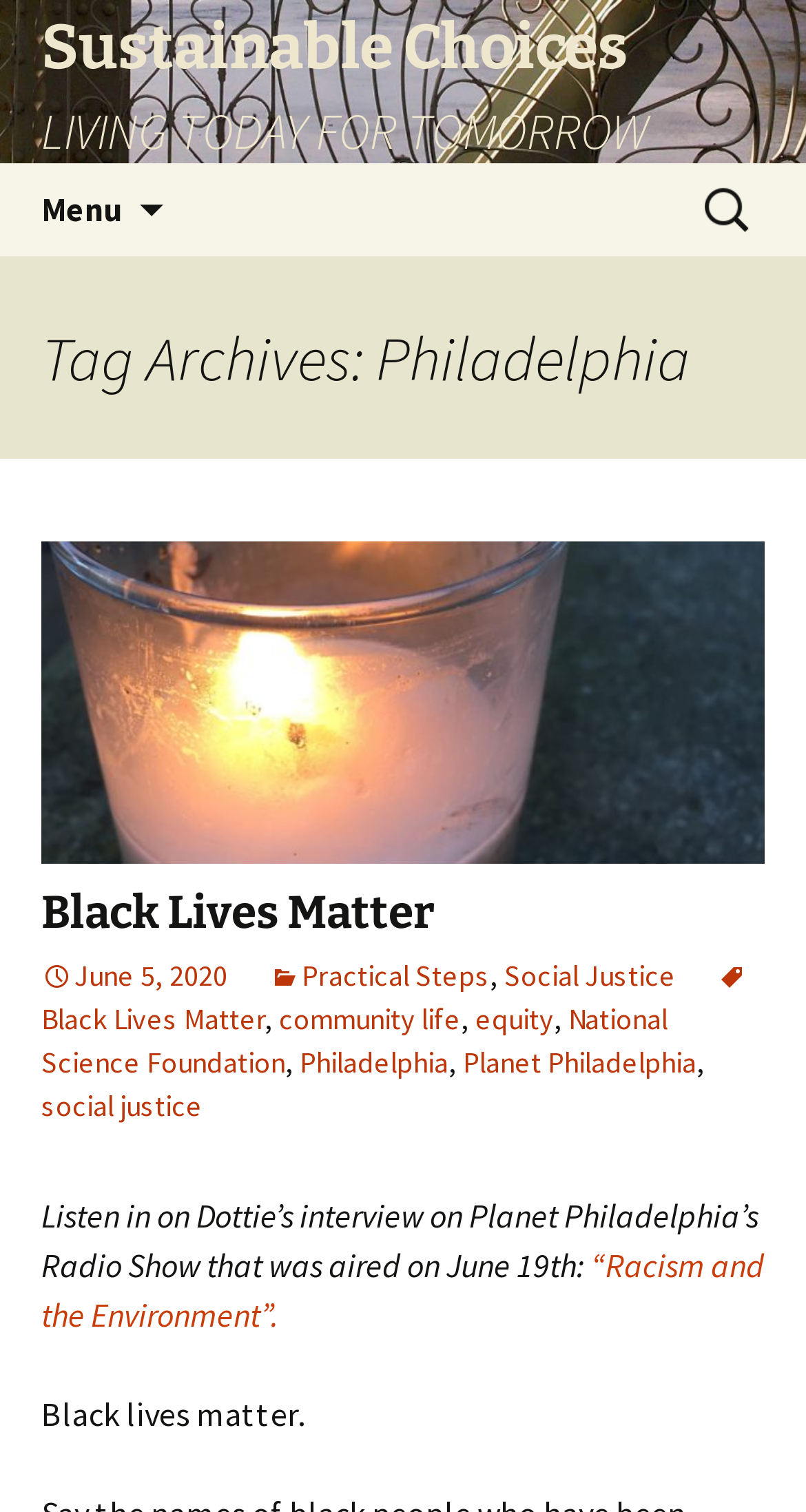Identify the bounding box coordinates of the element to click to follow this instruction: 'Click on the menu'. Ensure the coordinates are four float values between 0 and 1, provided as [left, top, right, bottom].

[0.0, 0.108, 0.203, 0.169]